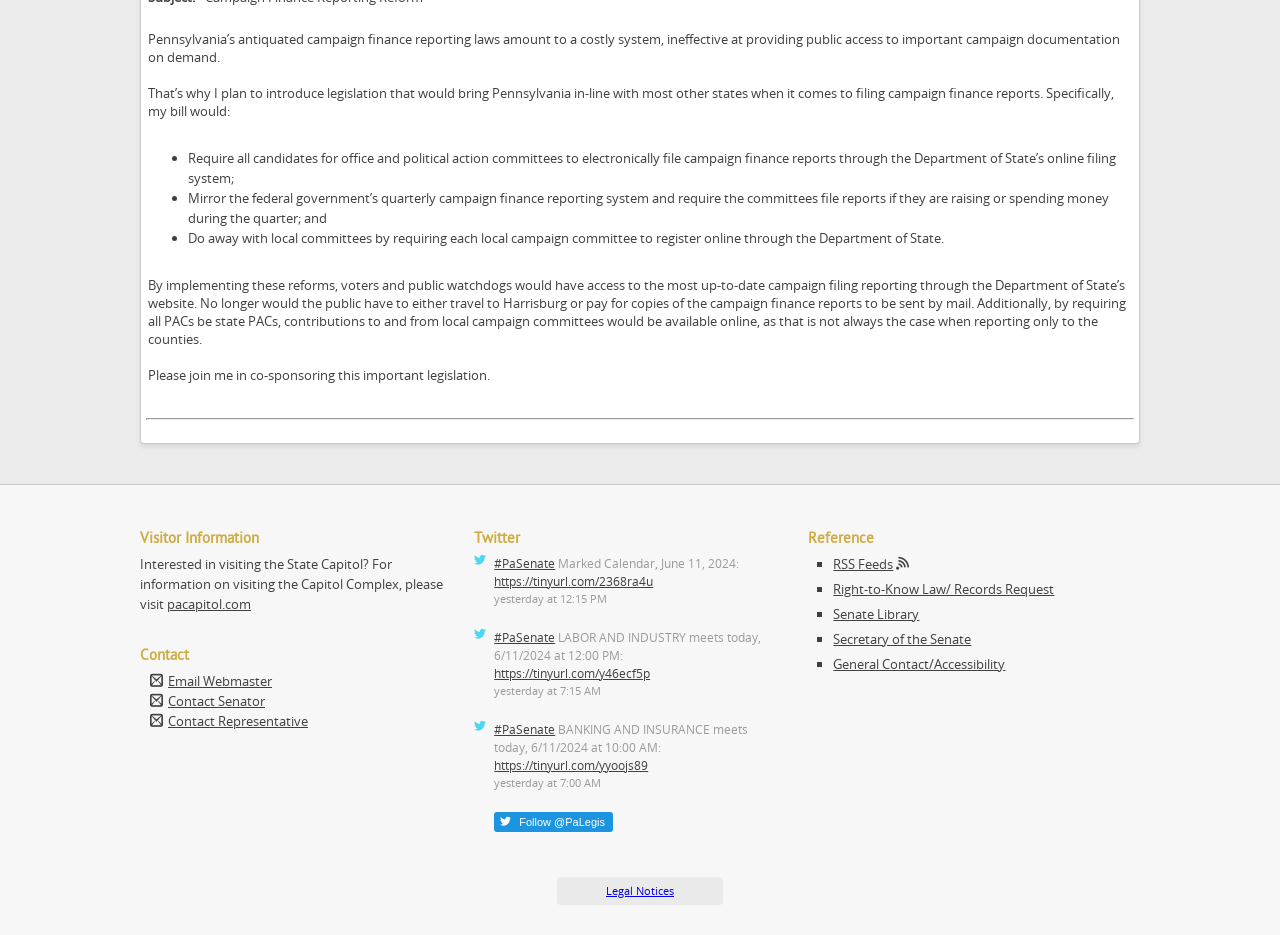Using the provided element description: "Right-to-Know Law/ Records Request", identify the bounding box coordinates. The coordinates should be four floats between 0 and 1 in the order [left, top, right, bottom].

[0.651, 0.62, 0.824, 0.64]